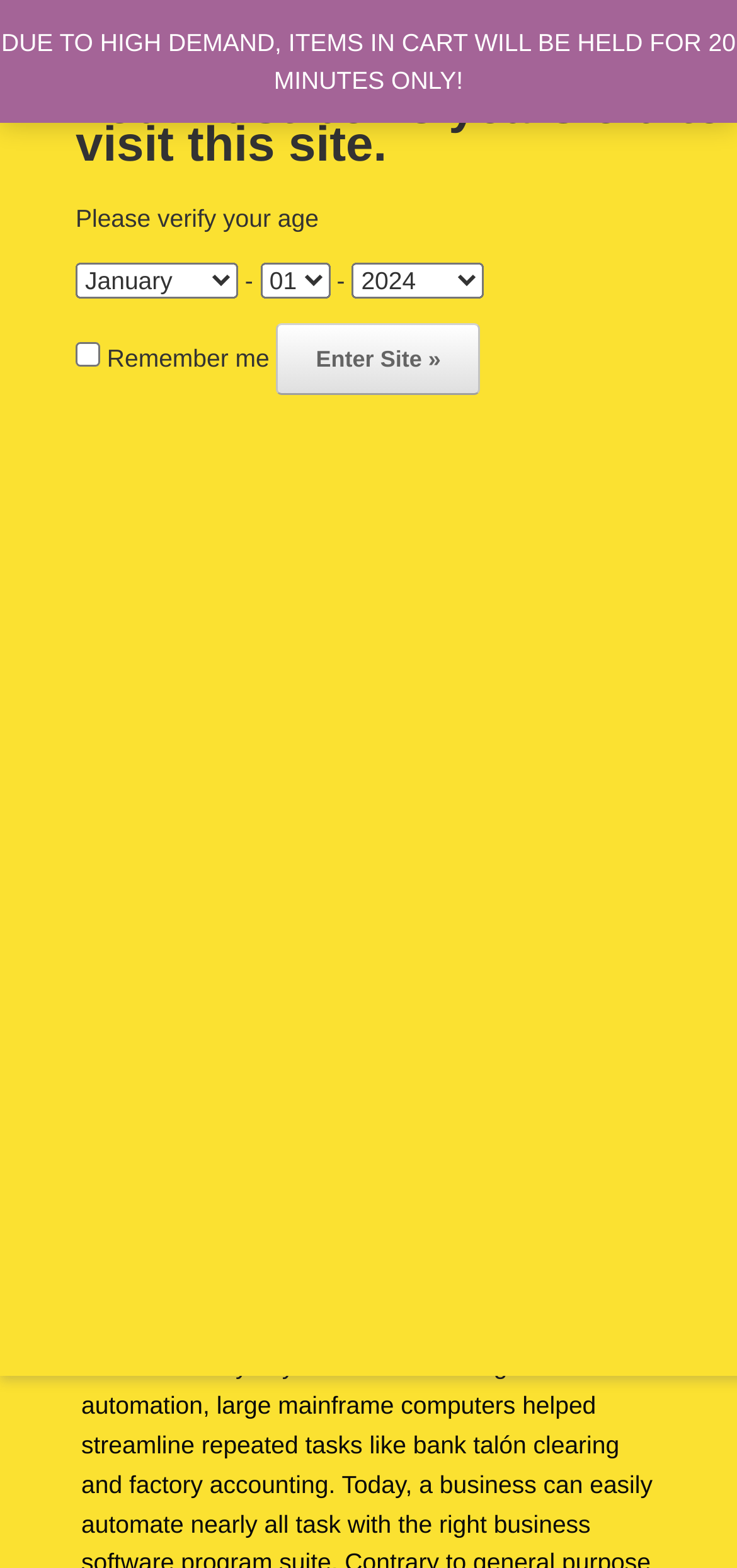Determine the bounding box coordinates for the area you should click to complete the following instruction: "Verify your age".

[0.103, 0.131, 0.432, 0.149]